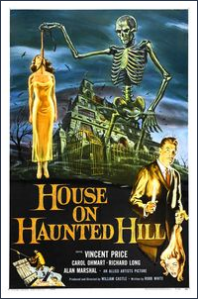Who is the legendary actor starring in the film?
Using the image as a reference, deliver a detailed and thorough answer to the question.

The answer can be obtained by analyzing the caption, which mentions that the film stars the legendary Vincent Price, indicating his prominent role in the movie.